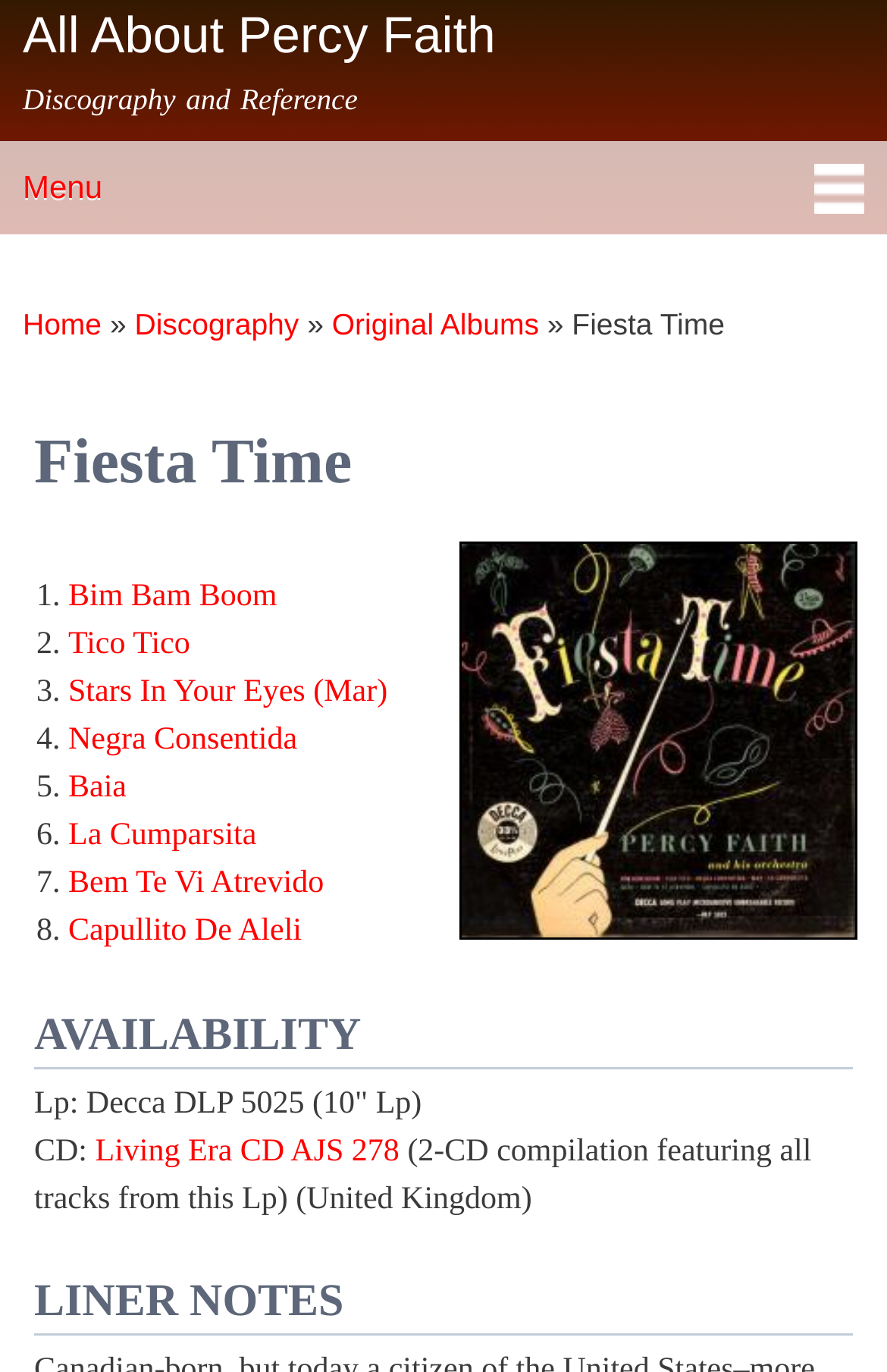Determine the bounding box coordinates of the element's region needed to click to follow the instruction: "Skip to main content". Provide these coordinates as four float numbers between 0 and 1, formatted as [left, top, right, bottom].

[0.312, 0.0, 0.473, 0.007]